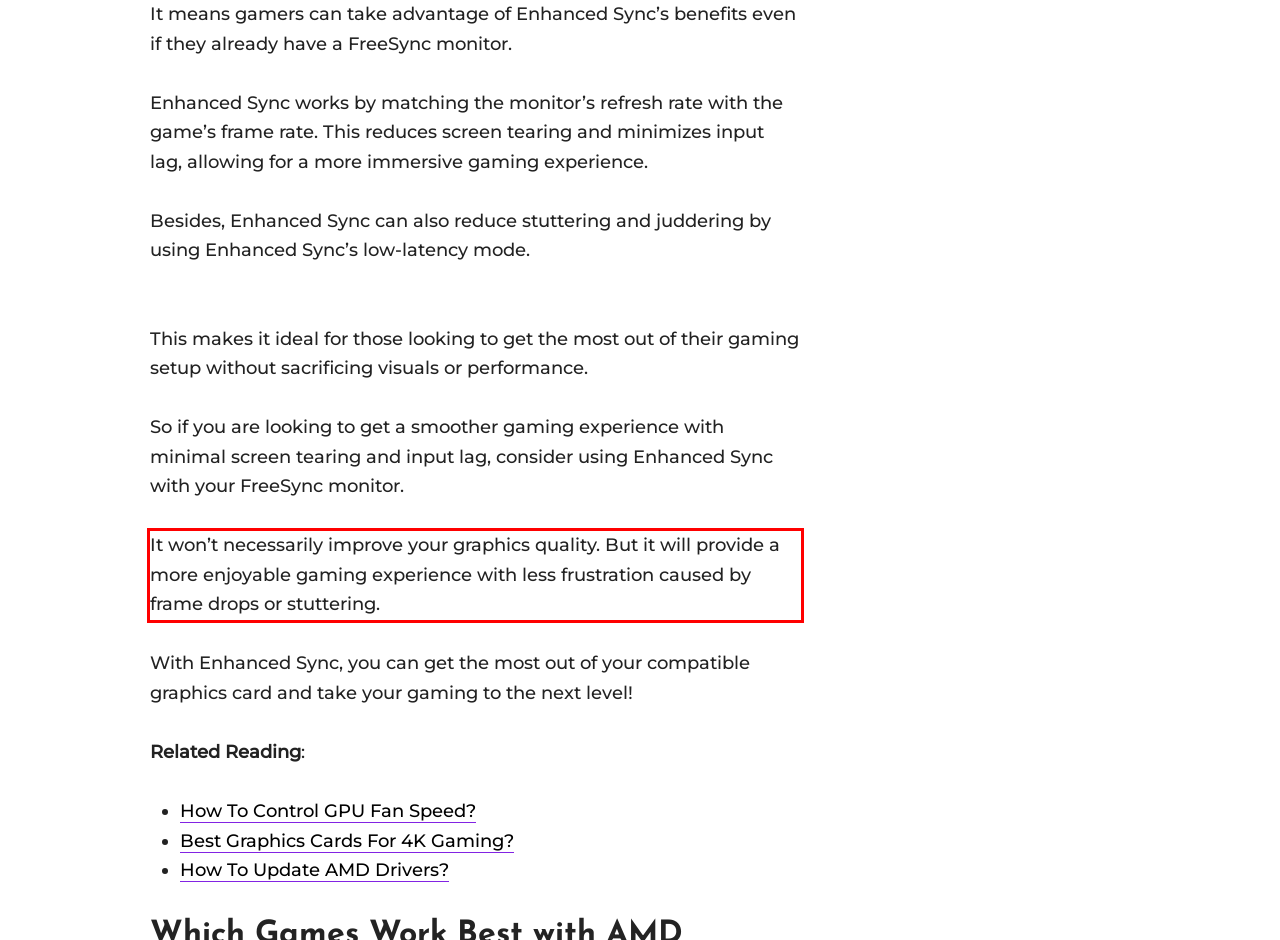Please take the screenshot of the webpage, find the red bounding box, and generate the text content that is within this red bounding box.

It won’t necessarily improve your graphics quality. But it will provide a more enjoyable gaming experience with less frustration caused by frame drops or stuttering.